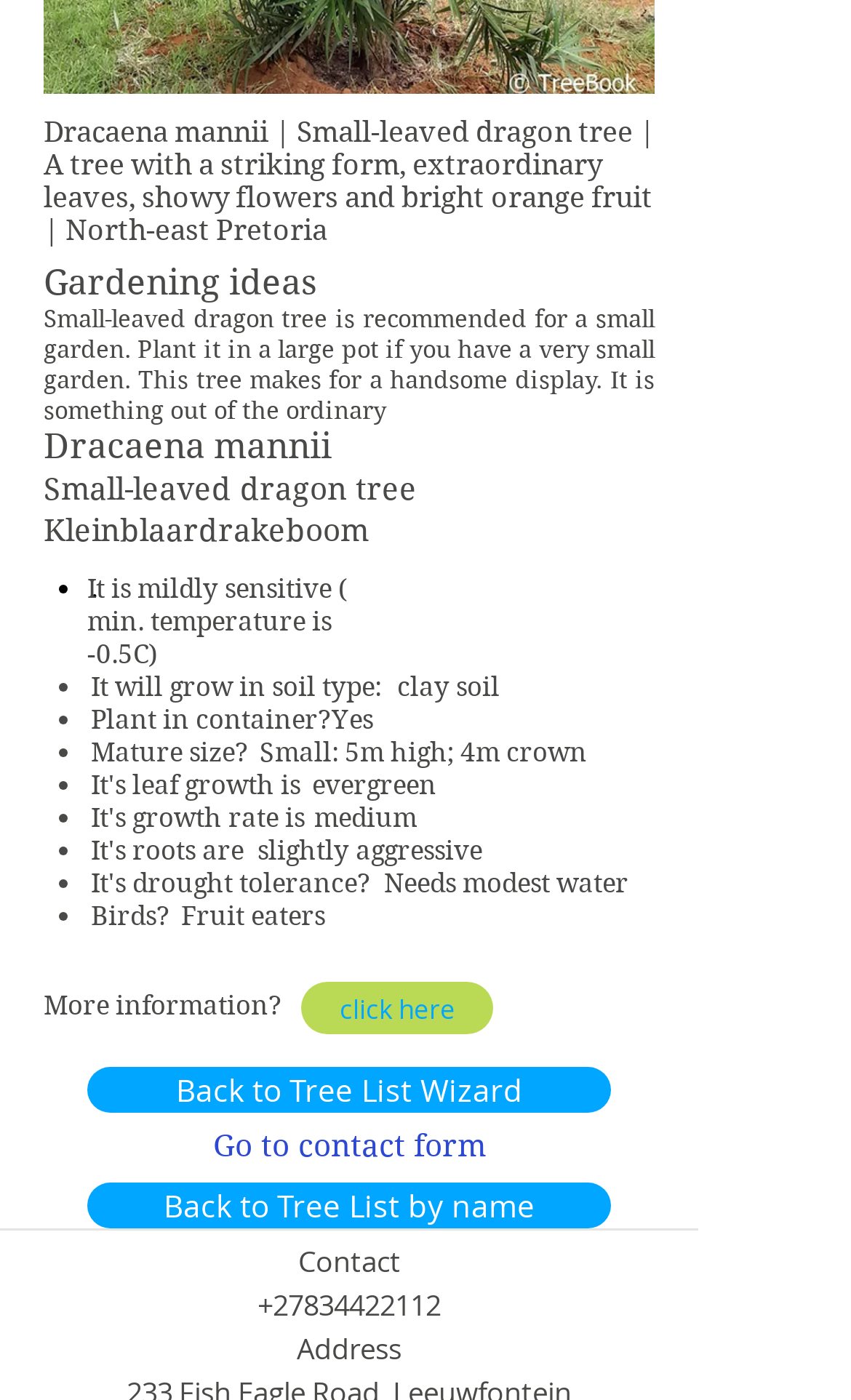Please examine the image and provide a detailed answer to the question: What is the name of the tree?

The name of the tree can be found in the heading 'Dracaena mannii' at the top of the webpage, which is also mentioned in the StaticText element with the text 'Dracaena mannii | Small-leaved dragon tree | A tree with a striking form, extraordinary leaves, showy flowers and bright orange fruit | North-east Pretoria'.